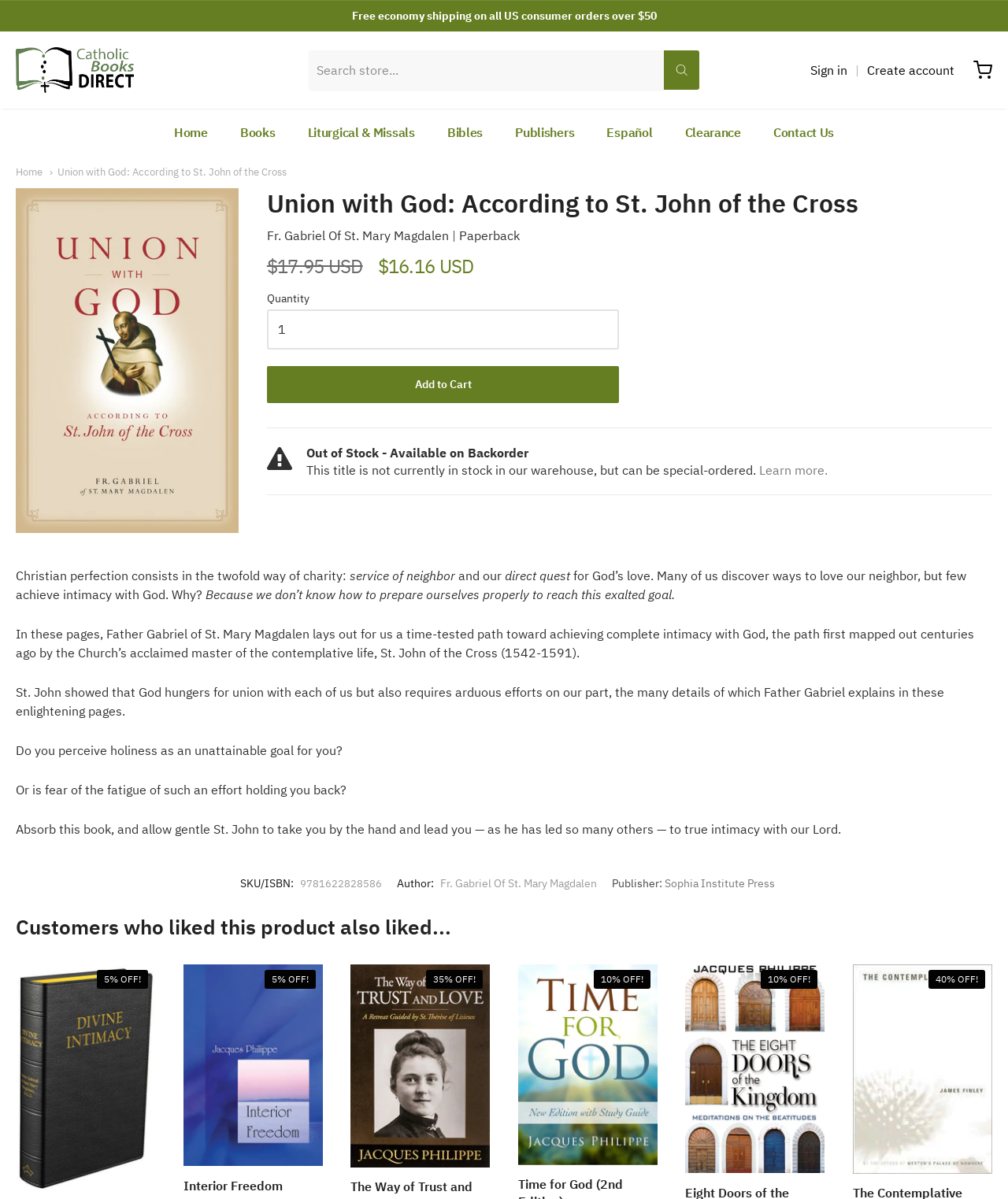Can you provide the bounding box coordinates for the element that should be clicked to implement the instruction: "View the 'Union with God: According to St. John of the Cross' book details"?

[0.016, 0.157, 0.237, 0.444]